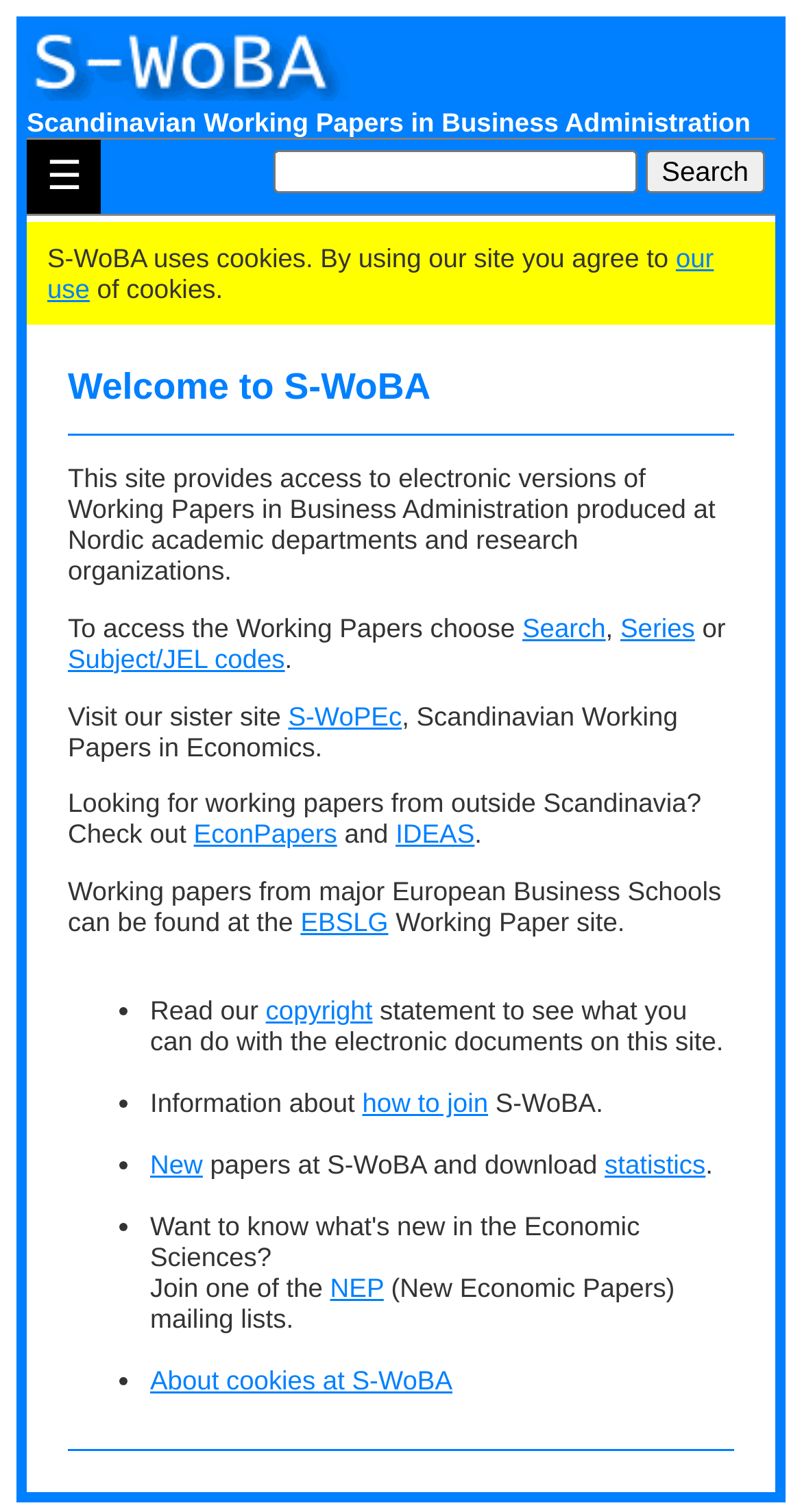Give a one-word or one-phrase response to the question: 
How can I join S-WoBA?

Information about how to join